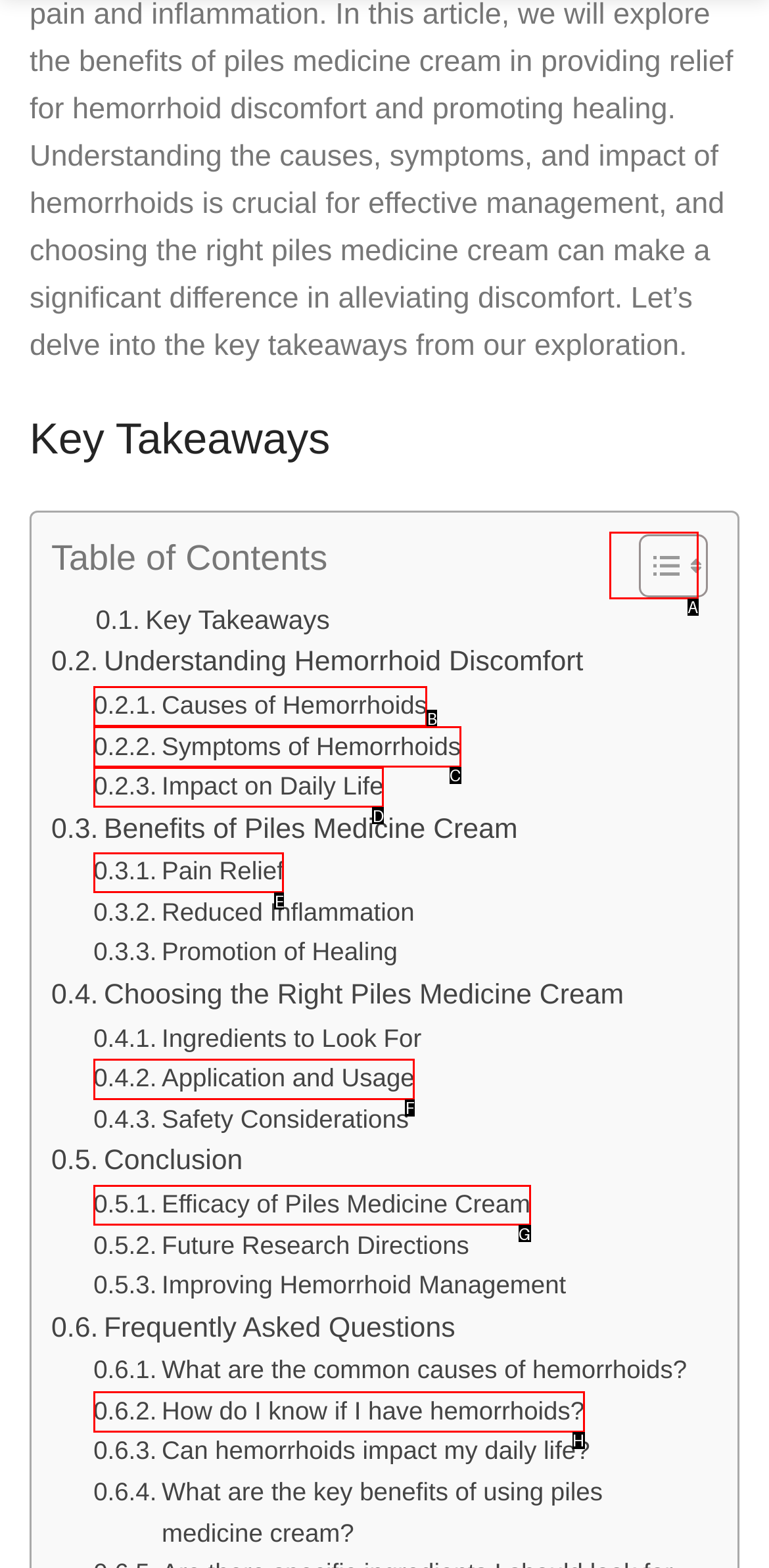Identify which option matches the following description: Causes of Hemorrhoids
Answer by giving the letter of the correct option directly.

B